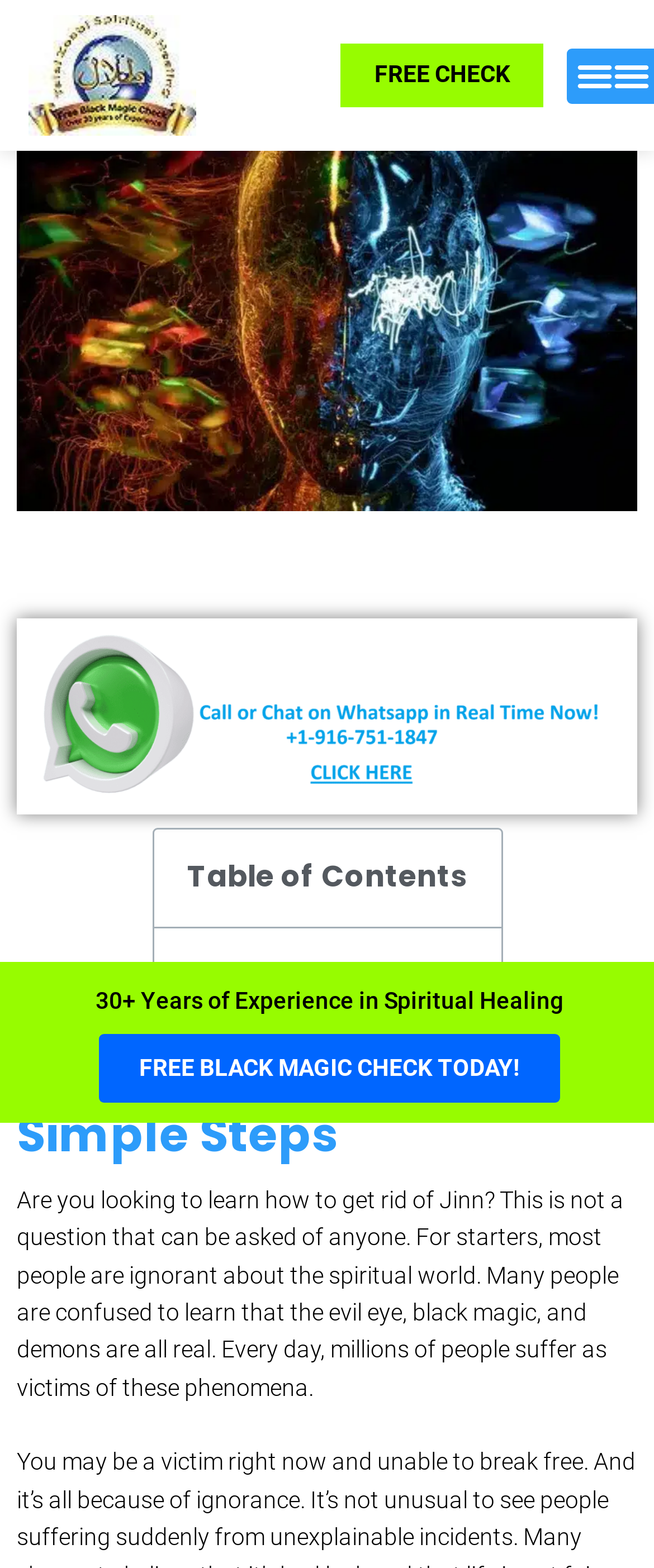Answer the following in one word or a short phrase: 
What is the logo of Talal Zoabi?

World with a gold banner